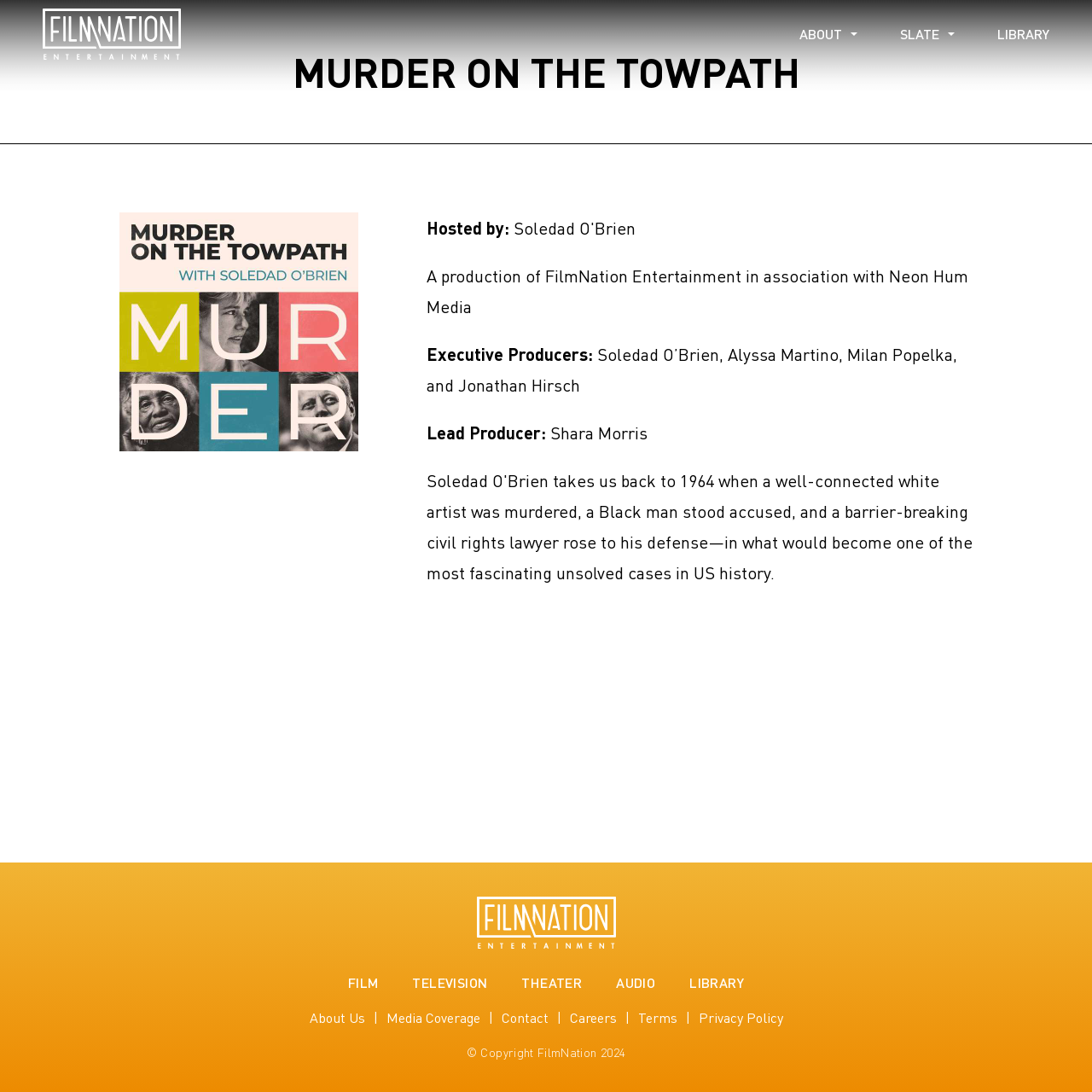Show the bounding box coordinates for the element that needs to be clicked to execute the following instruction: "Click on Special Financing Available". Provide the coordinates in the form of four float numbers between 0 and 1, i.e., [left, top, right, bottom].

None